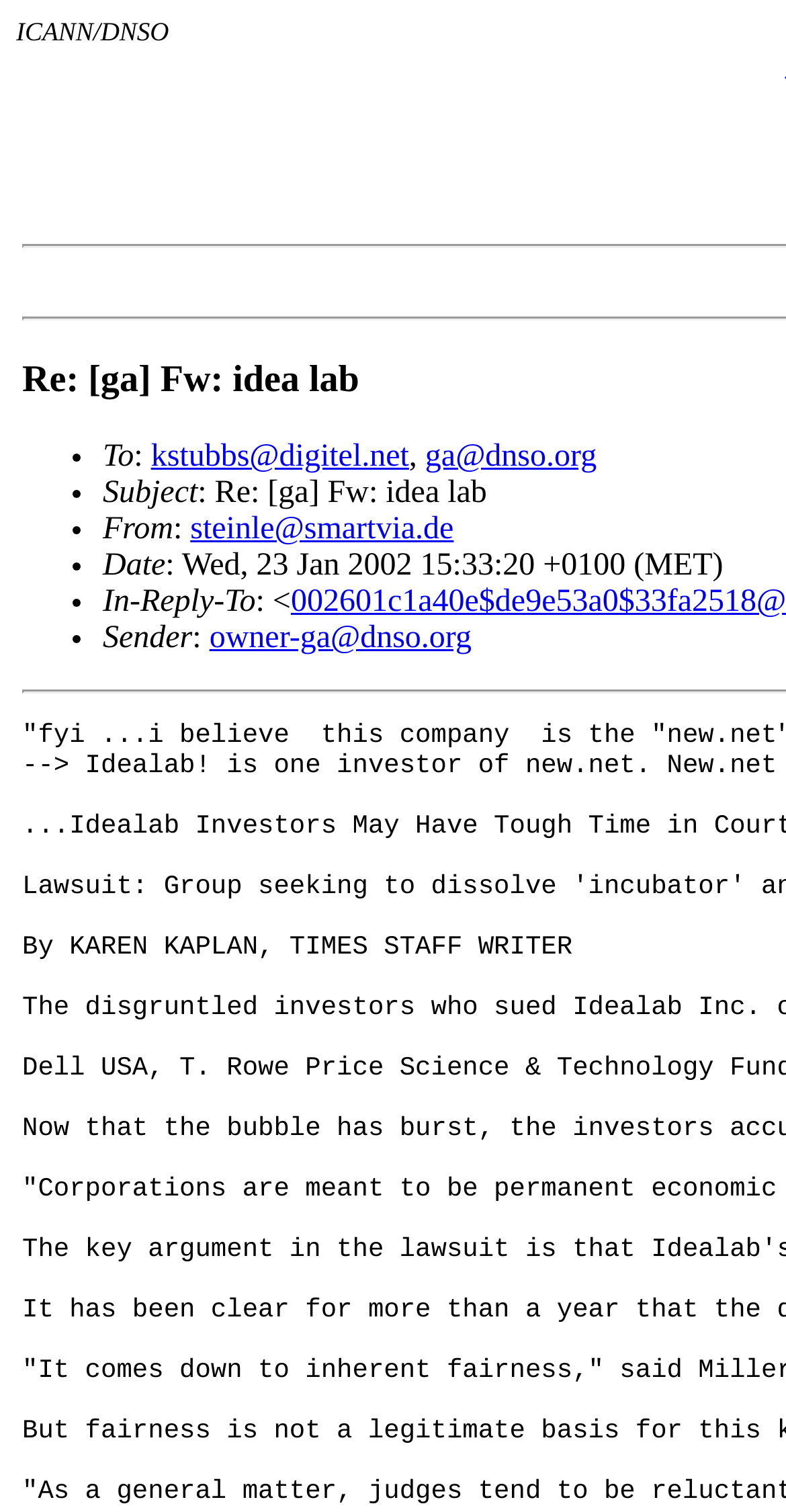What is the subject of the email?
Based on the screenshot, answer the question with a single word or phrase.

Re: [ga] Fw: idea lab